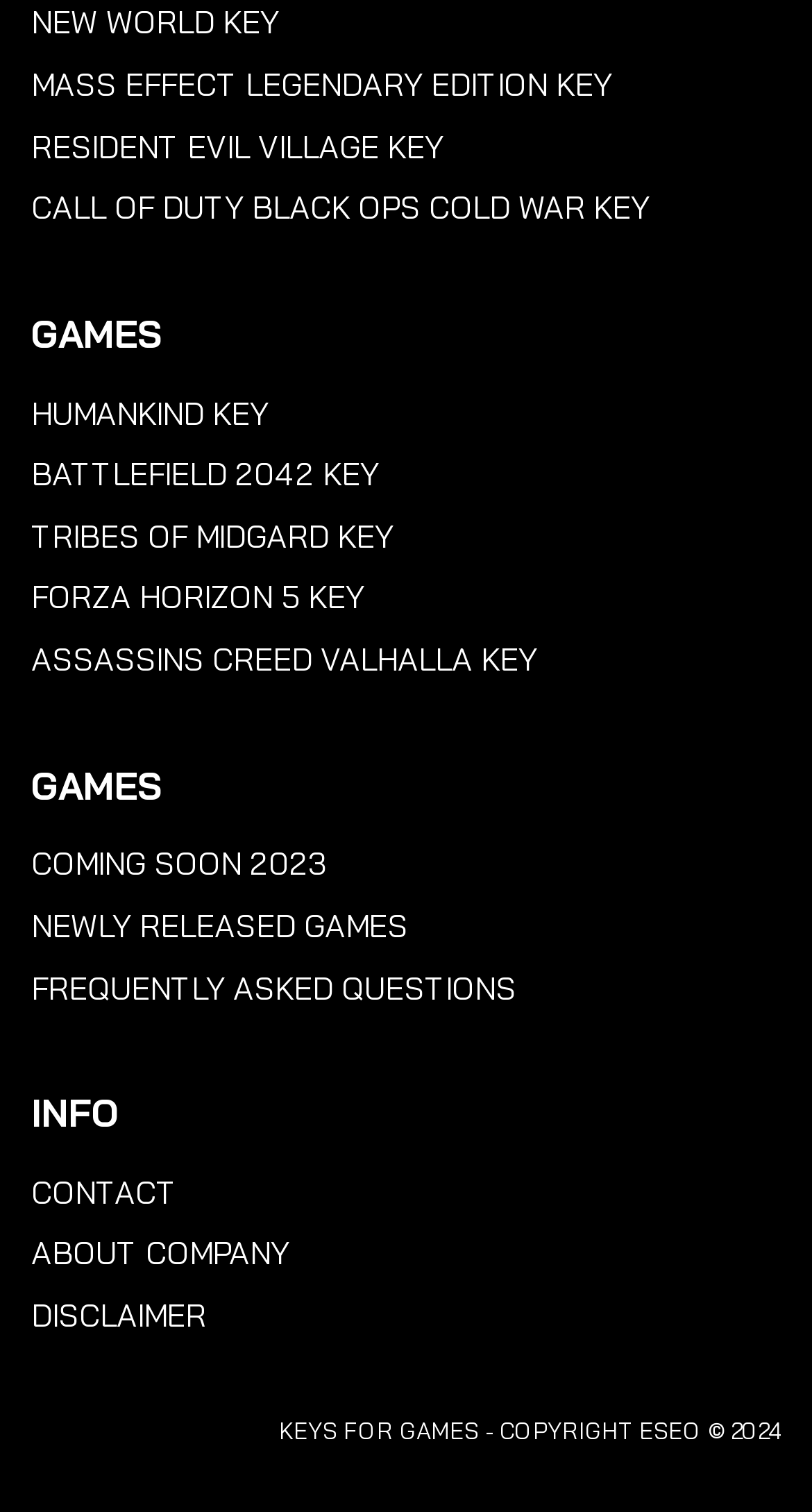Provide the bounding box coordinates of the HTML element this sentence describes: "Frequently Asked Questions". The bounding box coordinates consist of four float numbers between 0 and 1, i.e., [left, top, right, bottom].

[0.038, 0.64, 0.636, 0.666]